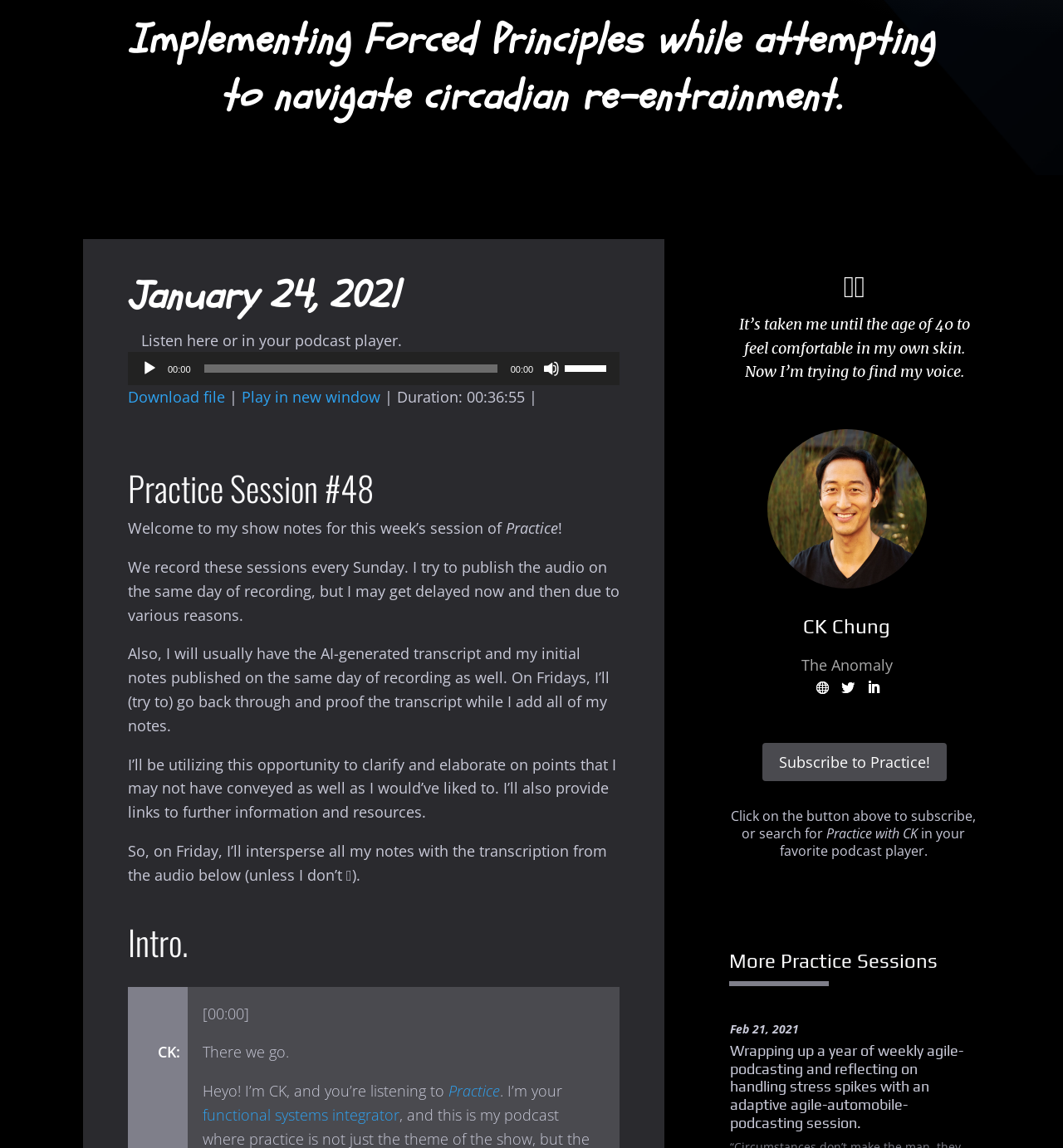Please find the bounding box for the following UI element description. Provide the coordinates in (top-left x, top-left y, bottom-right x, bottom-right y) format, with values between 0 and 1: functional systems integrator

[0.191, 0.962, 0.376, 0.98]